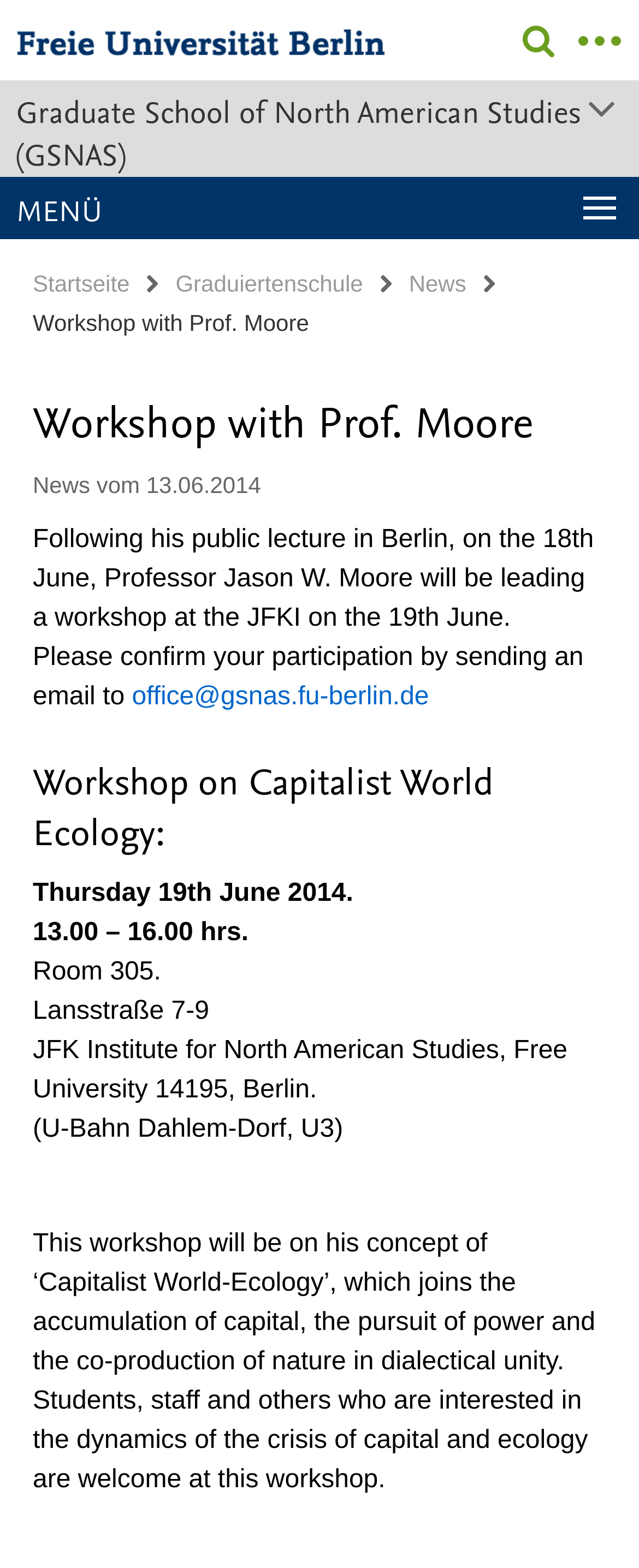Generate the text of the webpage's primary heading.

Workshop with Prof. Moore